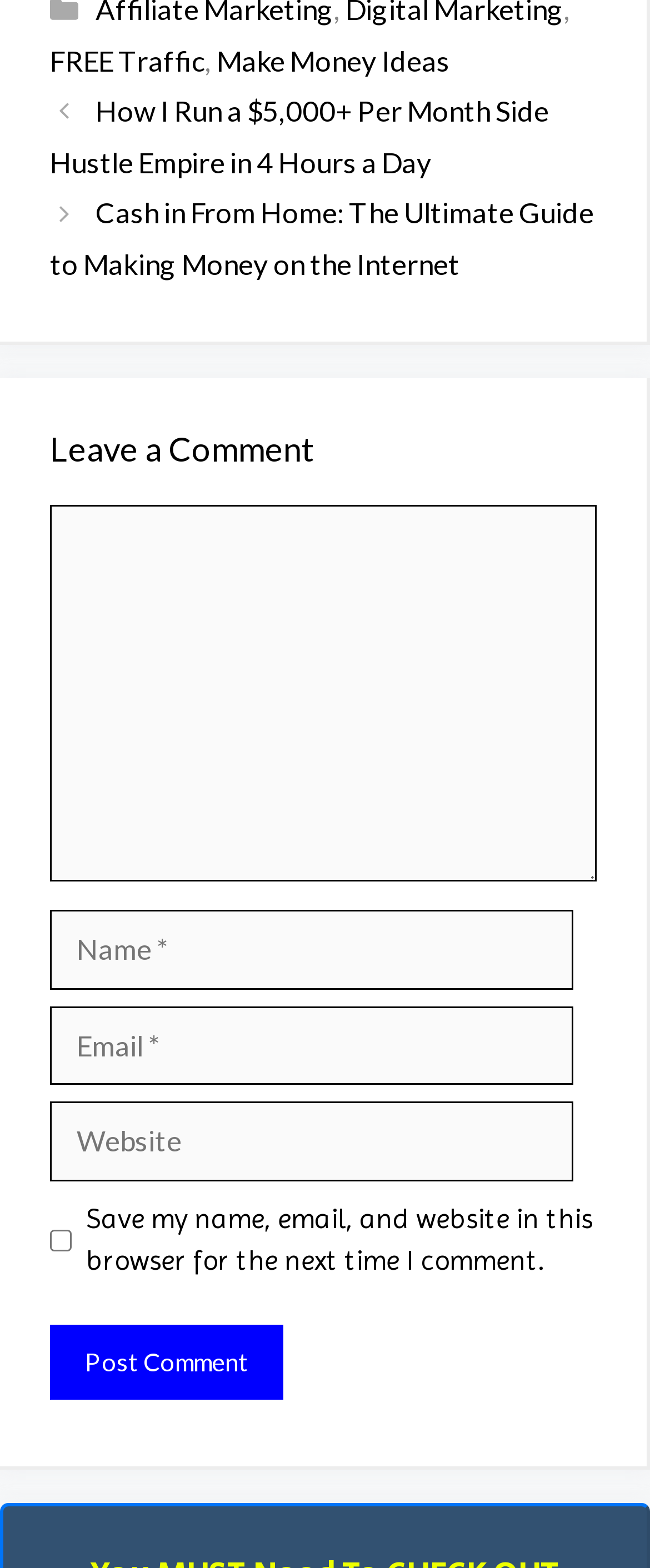Please specify the bounding box coordinates for the clickable region that will help you carry out the instruction: "Click on 'FREE Traffic' link".

[0.077, 0.027, 0.315, 0.05]